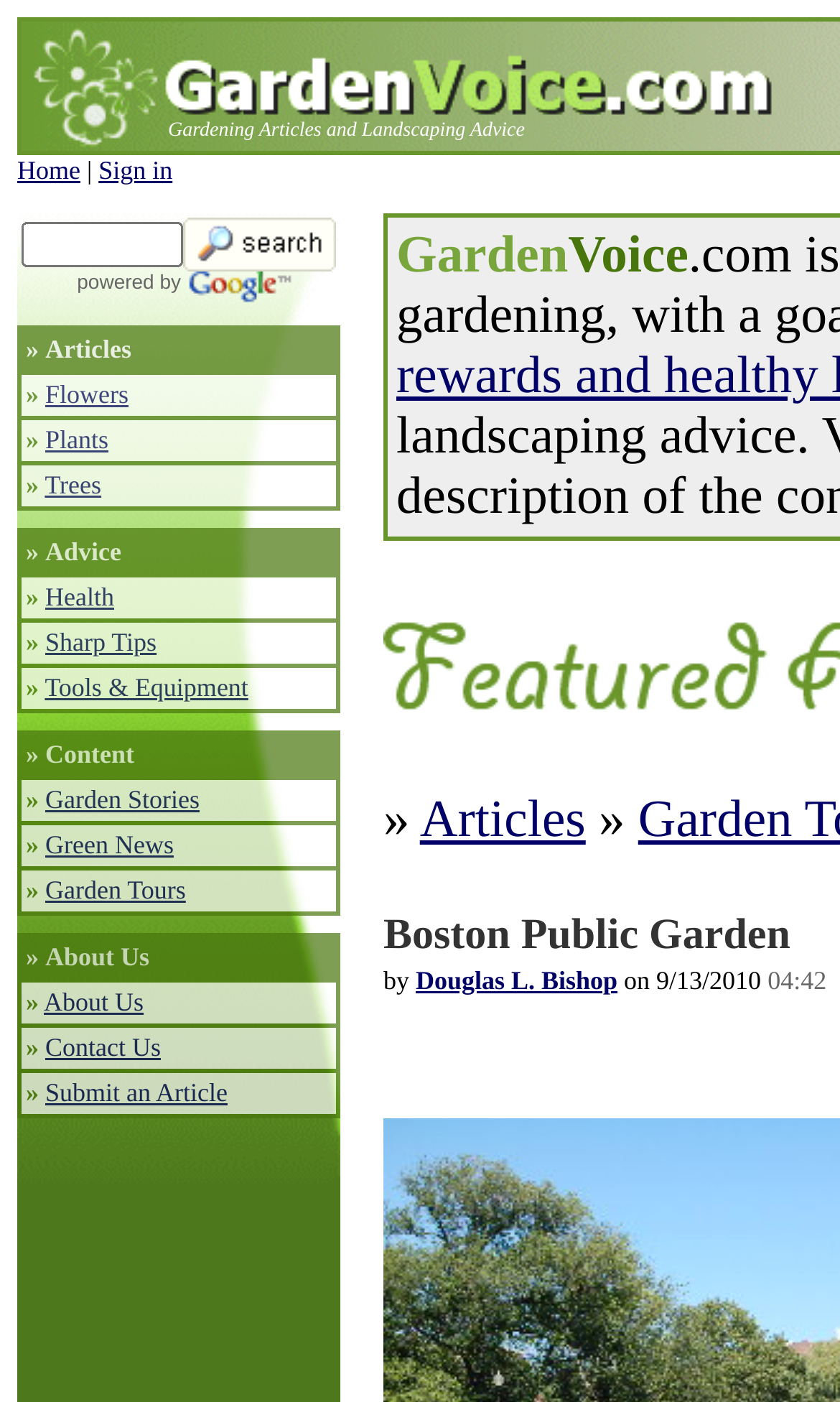Show the bounding box coordinates of the element that should be clicked to complete the task: "Listen to the radio".

None